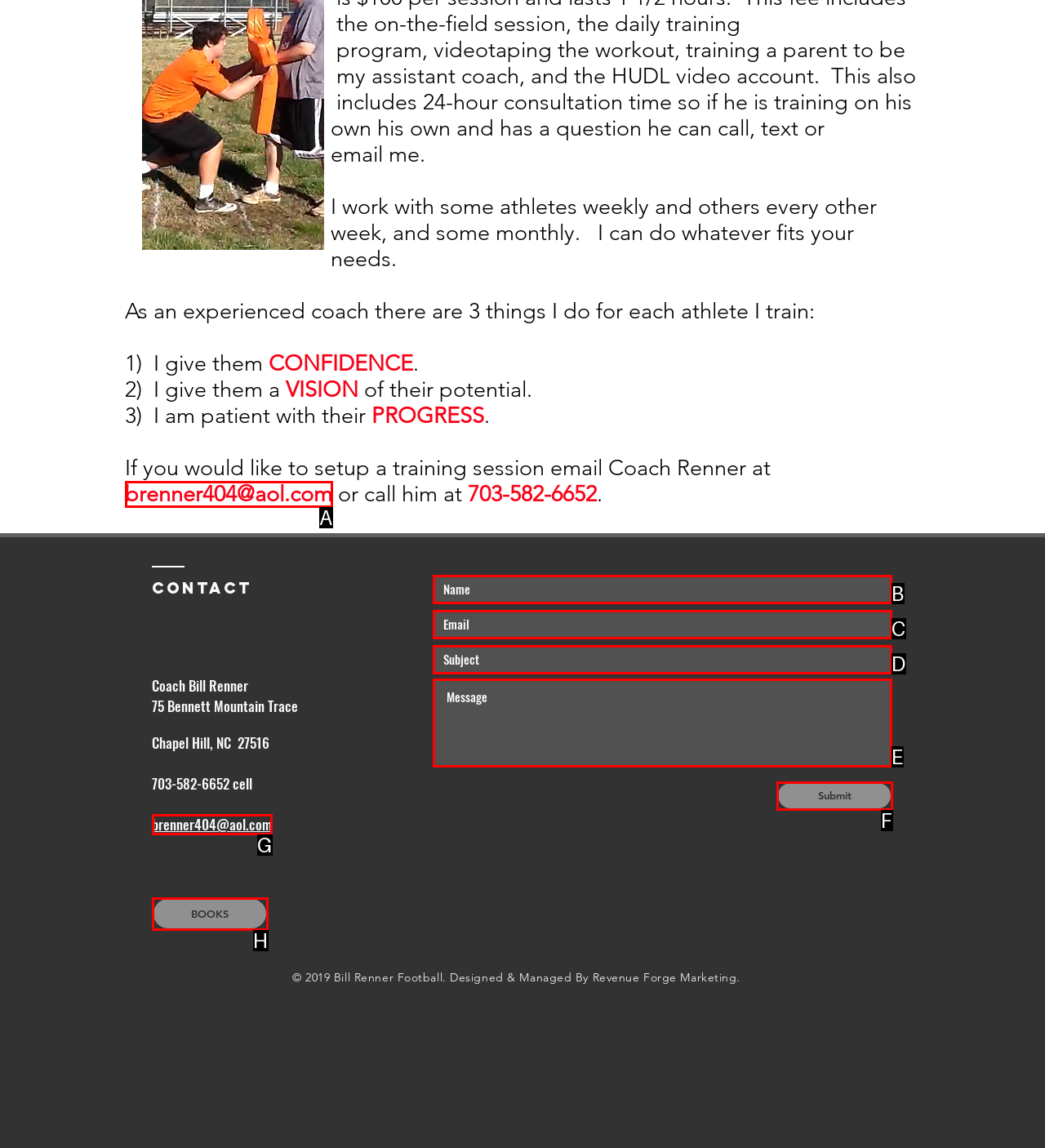Determine which option fits the following description: aria-label="Email" name="email" placeholder="Email"
Answer with the corresponding option's letter directly.

C